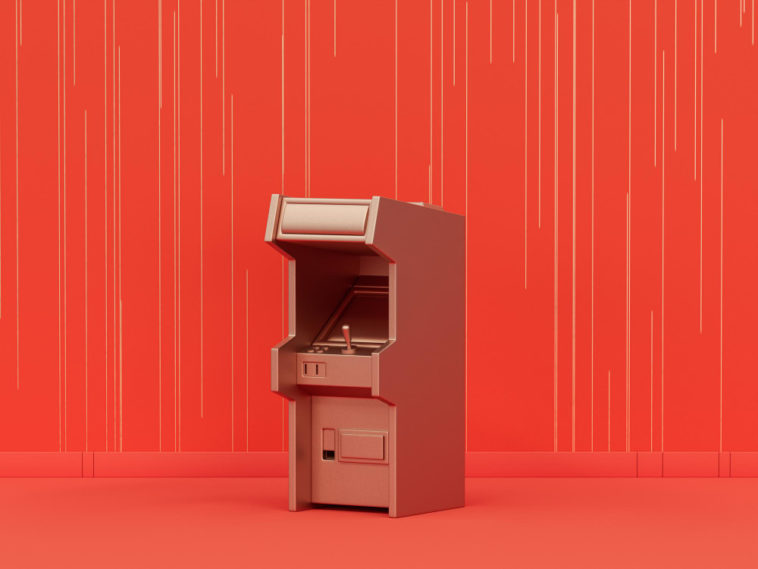What type of gaming experience is hinted at?
Refer to the image and provide a one-word or short phrase answer.

arcade environment